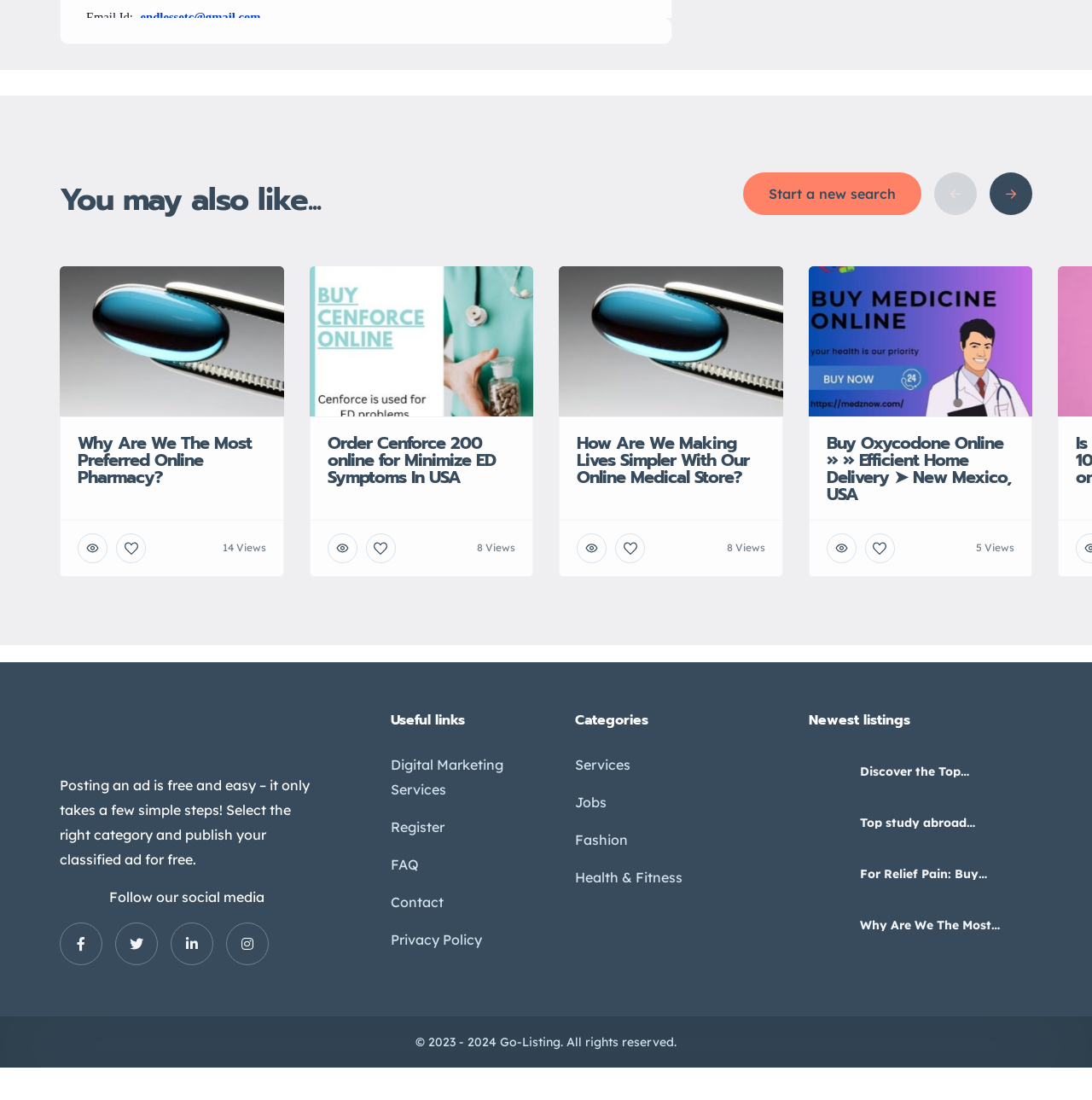Could you specify the bounding box coordinates for the clickable section to complete the following instruction: "Follow on social media"?

[0.055, 0.838, 0.094, 0.877]